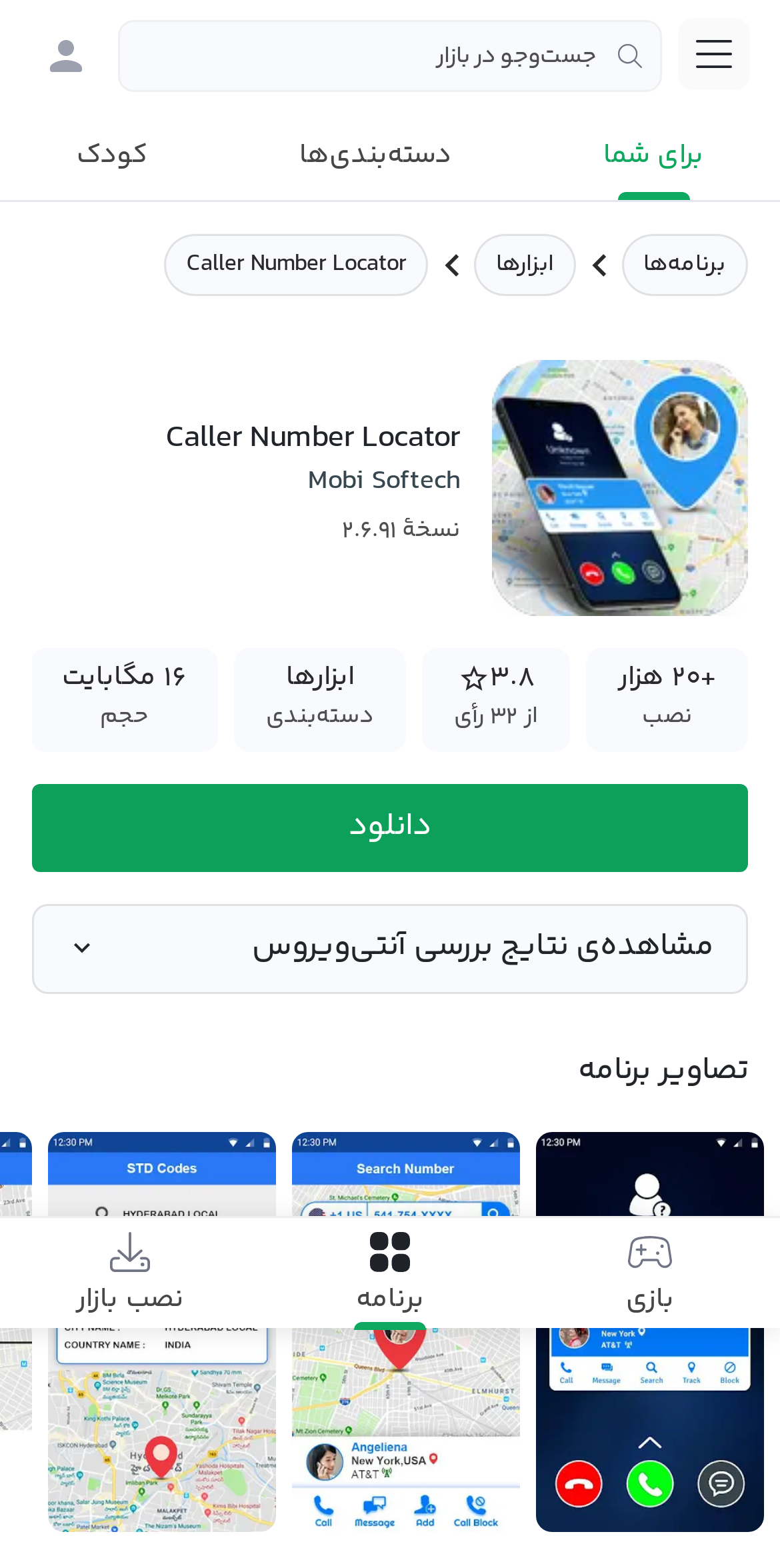Locate the bounding box coordinates of the region to be clicked to comply with the following instruction: "Go to the main menu". The coordinates must be four float numbers between 0 and 1, in the form [left, top, right, bottom].

[0.869, 0.011, 0.962, 0.057]